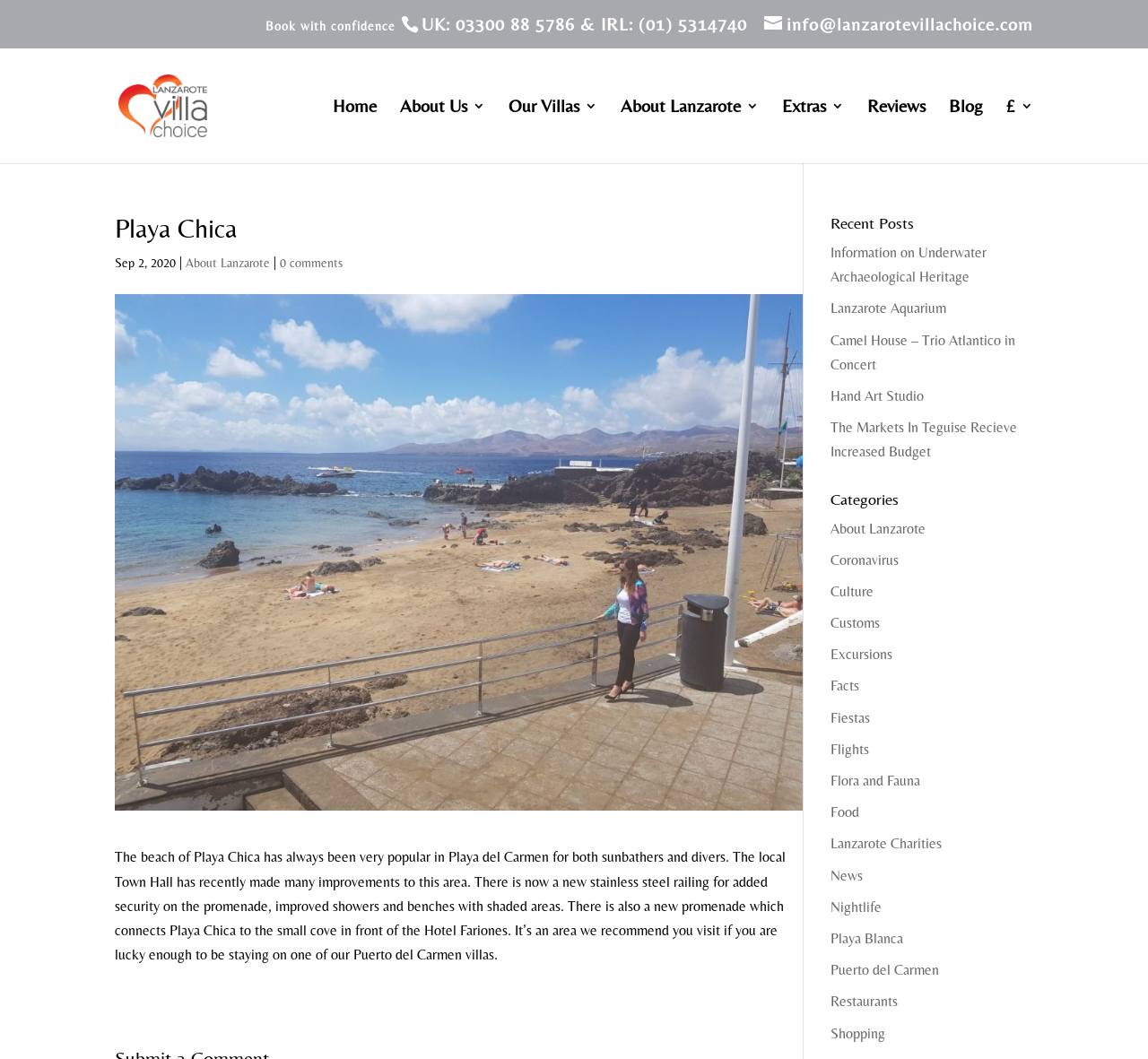Answer succinctly with a single word or phrase:
What is the date of the article about Playa Chica?

Sep 2, 2020